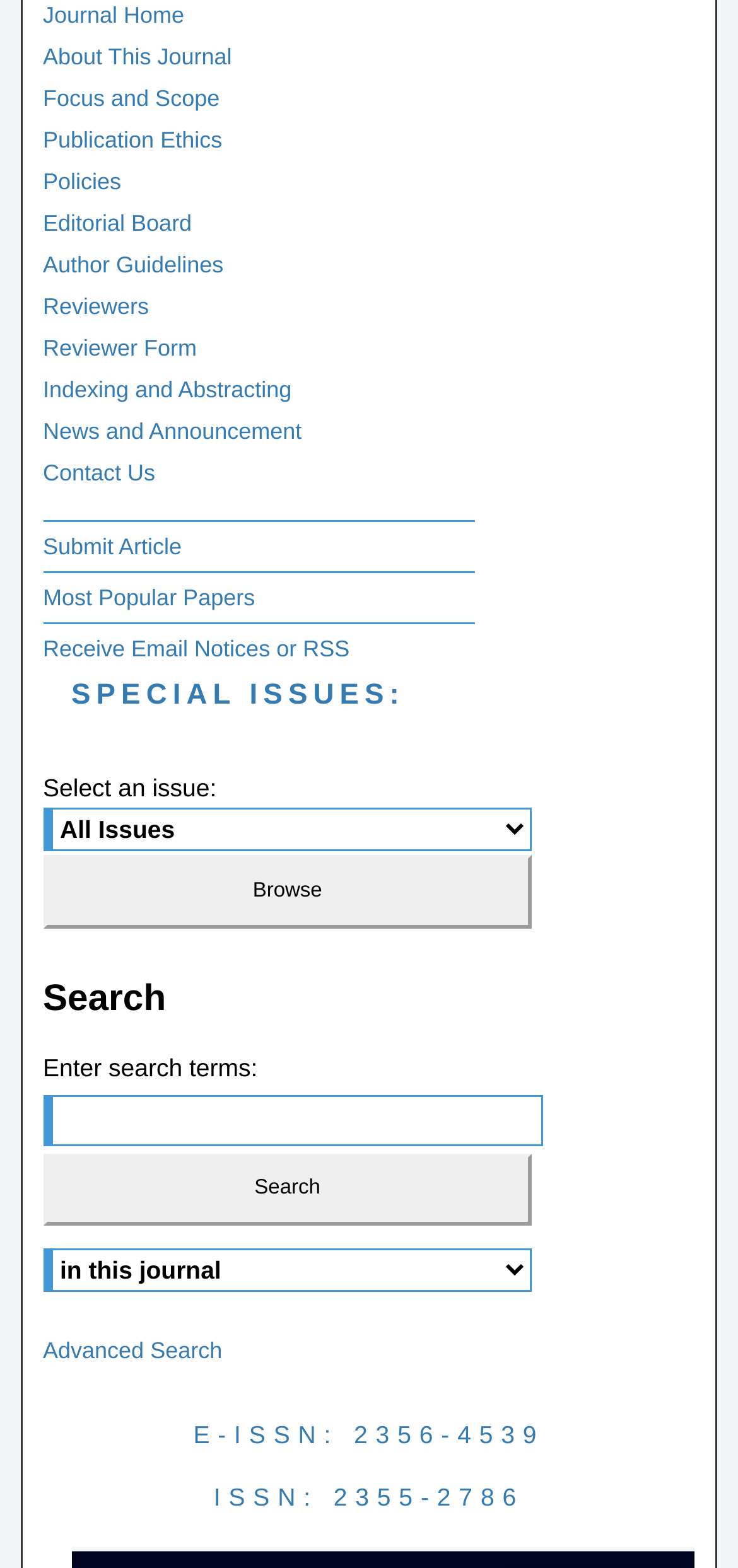From the details in the image, provide a thorough response to the question: What can be searched on this website?

The search function is prominently displayed on the webpage, with a label 'Enter search terms:' and a dropdown menu to select the context to search. This suggests that the website allows users to search for specific articles or papers, possibly by keyword, author, or title.